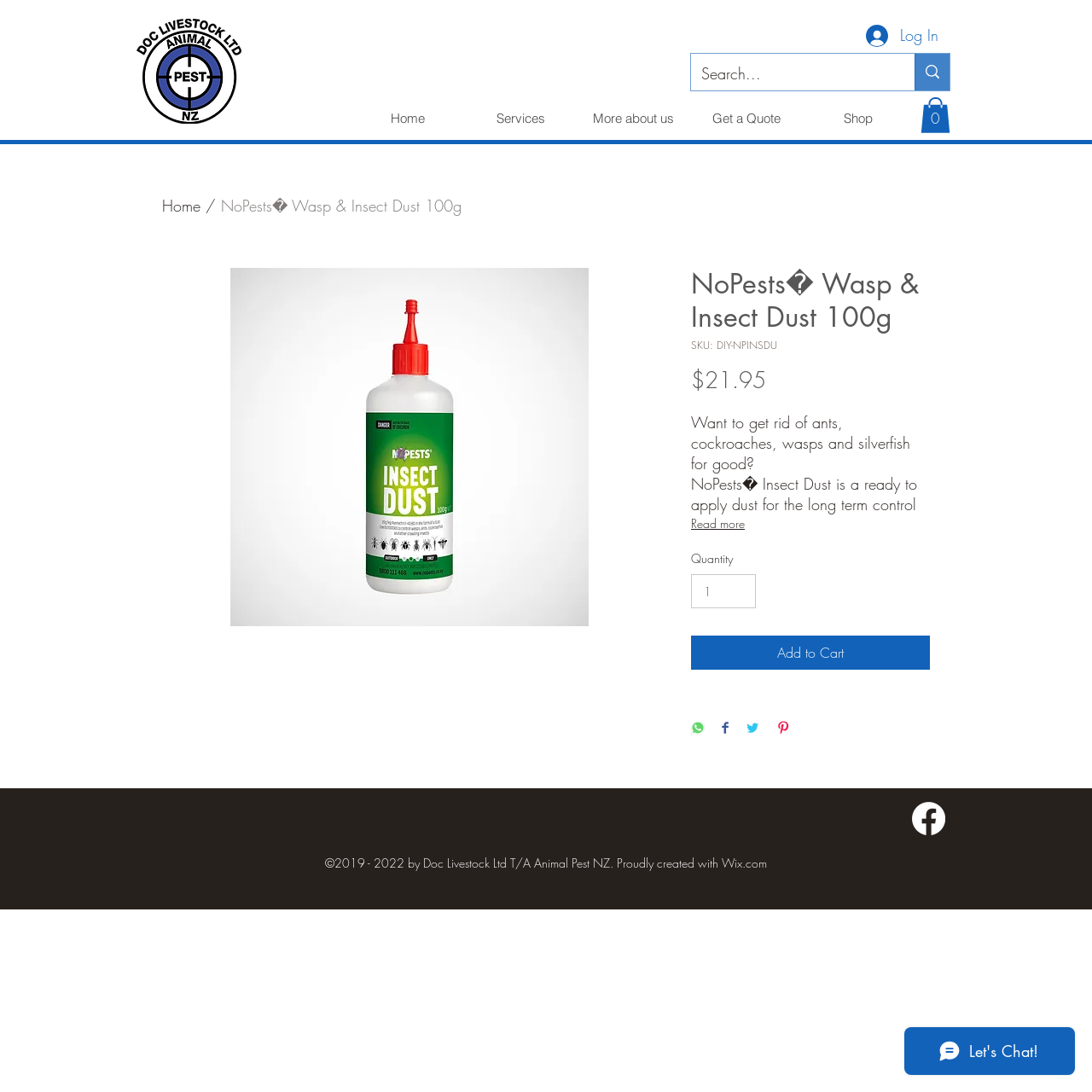Please provide a one-word or phrase answer to the question: 
What is the active ingredient of the product?

Permethrin